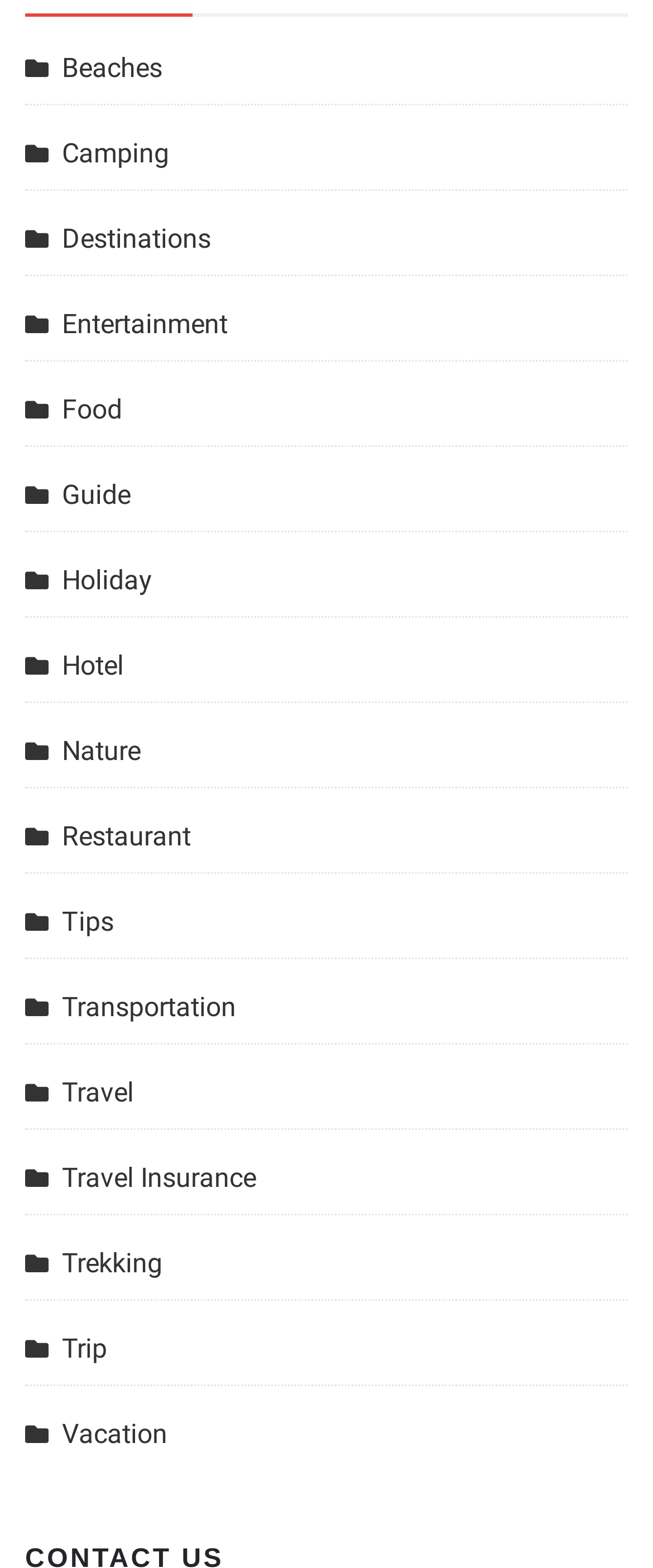Locate the bounding box of the UI element defined by this description: "Destinations". The coordinates should be given as four float numbers between 0 and 1, formatted as [left, top, right, bottom].

[0.038, 0.136, 0.323, 0.17]